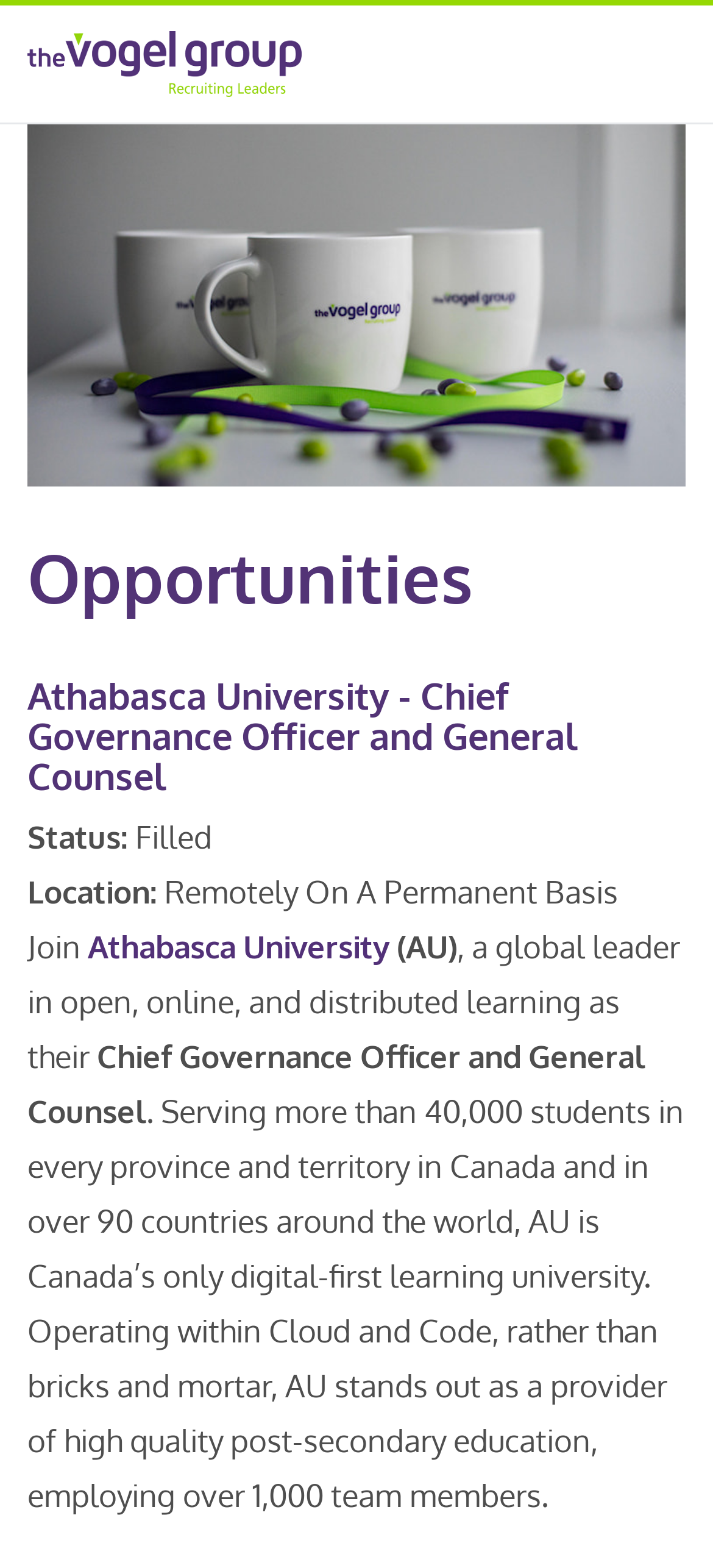Detail the various sections and features present on the webpage.

The webpage is about a job opportunity at Athabasca University (AU) for a Chief Governance Officer and General Counsel. At the top left of the page, there is a link and an image, which is likely the university's logo. Below the logo, there is a larger image, possibly a background image or a photo related to the job opportunity.

The main content of the page is divided into sections. The first section has a heading "Opportunities" and is located at the top center of the page. Below this heading, there is another heading with the job title "Athabasca University - Chief Governance Officer and General Counsel", which spans across the page.

Under the job title, there are several lines of text that provide details about the job. The first line indicates the status of the job as "Filled". The next line specifies the location of the job as "Remotely On A Permanent Basis". The following lines introduce the university, describing it as a global leader in open, online, and distributed learning. The text also mentions that the university operates within Cloud and Code, rather than bricks and mortar.

The job title "Chief Governance Officer and General Counsel" is mentioned again, followed by a paragraph that provides more information about the university, including the number of students it serves and its employees. Overall, the page is focused on providing details about the job opportunity and the university.